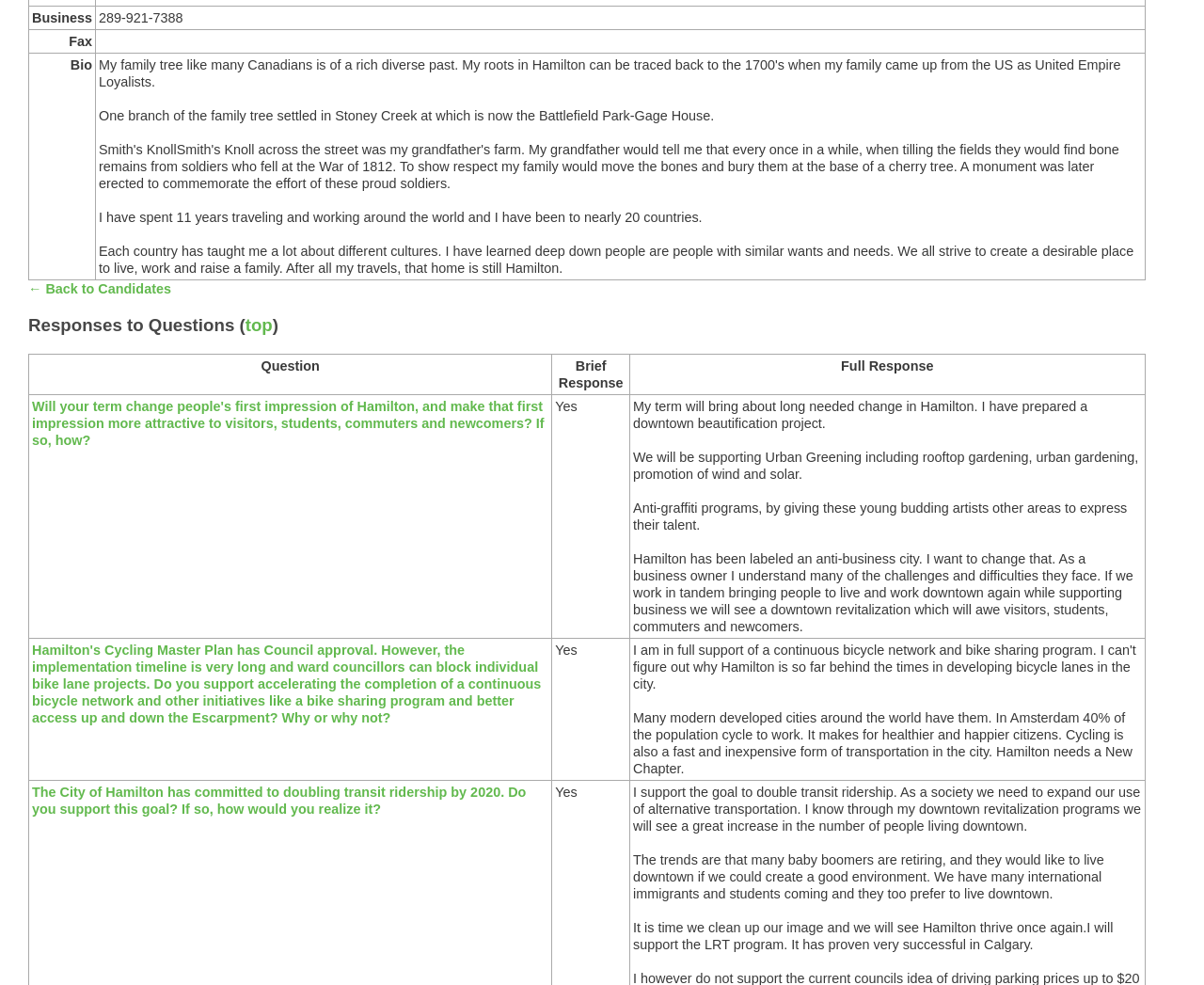Given the description of a UI element: "top", identify the bounding box coordinates of the matching element in the webpage screenshot.

[0.204, 0.32, 0.226, 0.34]